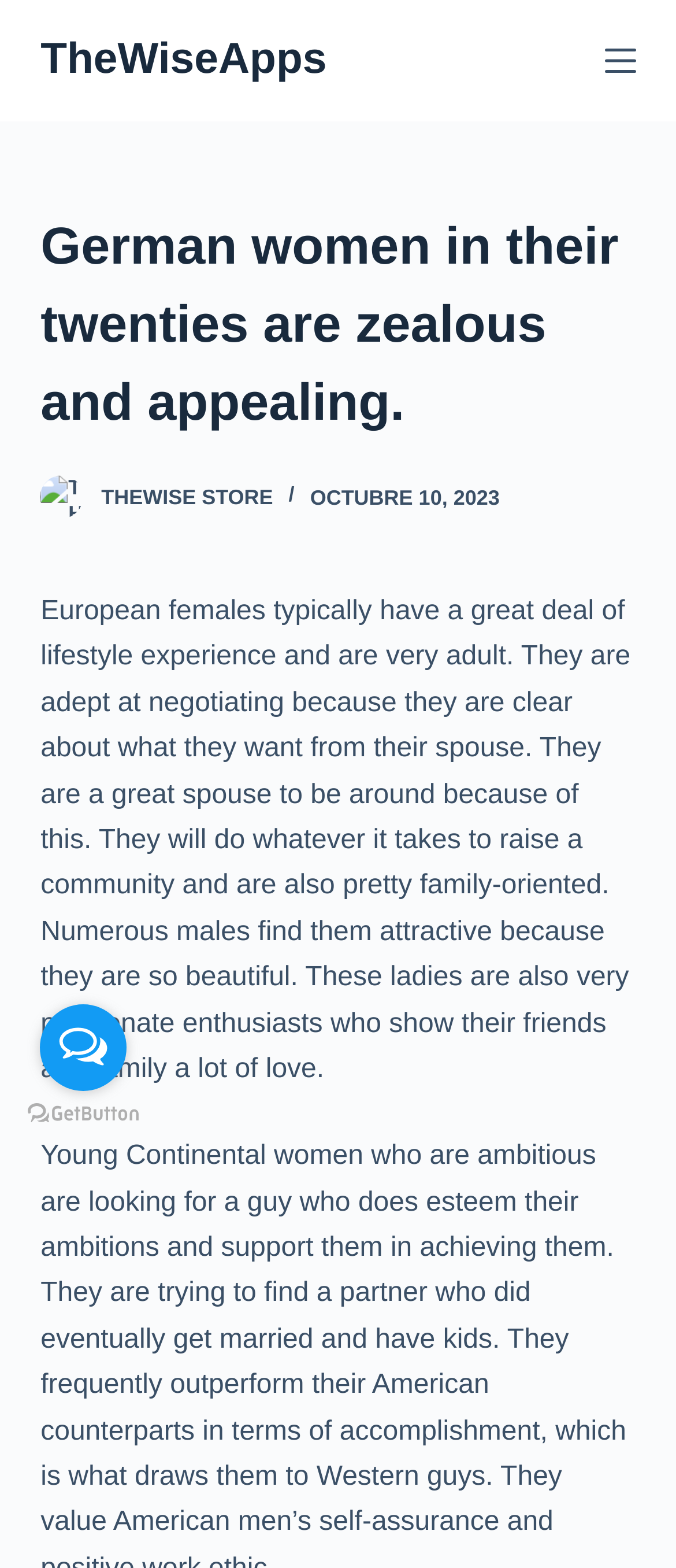Locate the primary headline on the webpage and provide its text.

German women in their twenties are zealous and appealing.